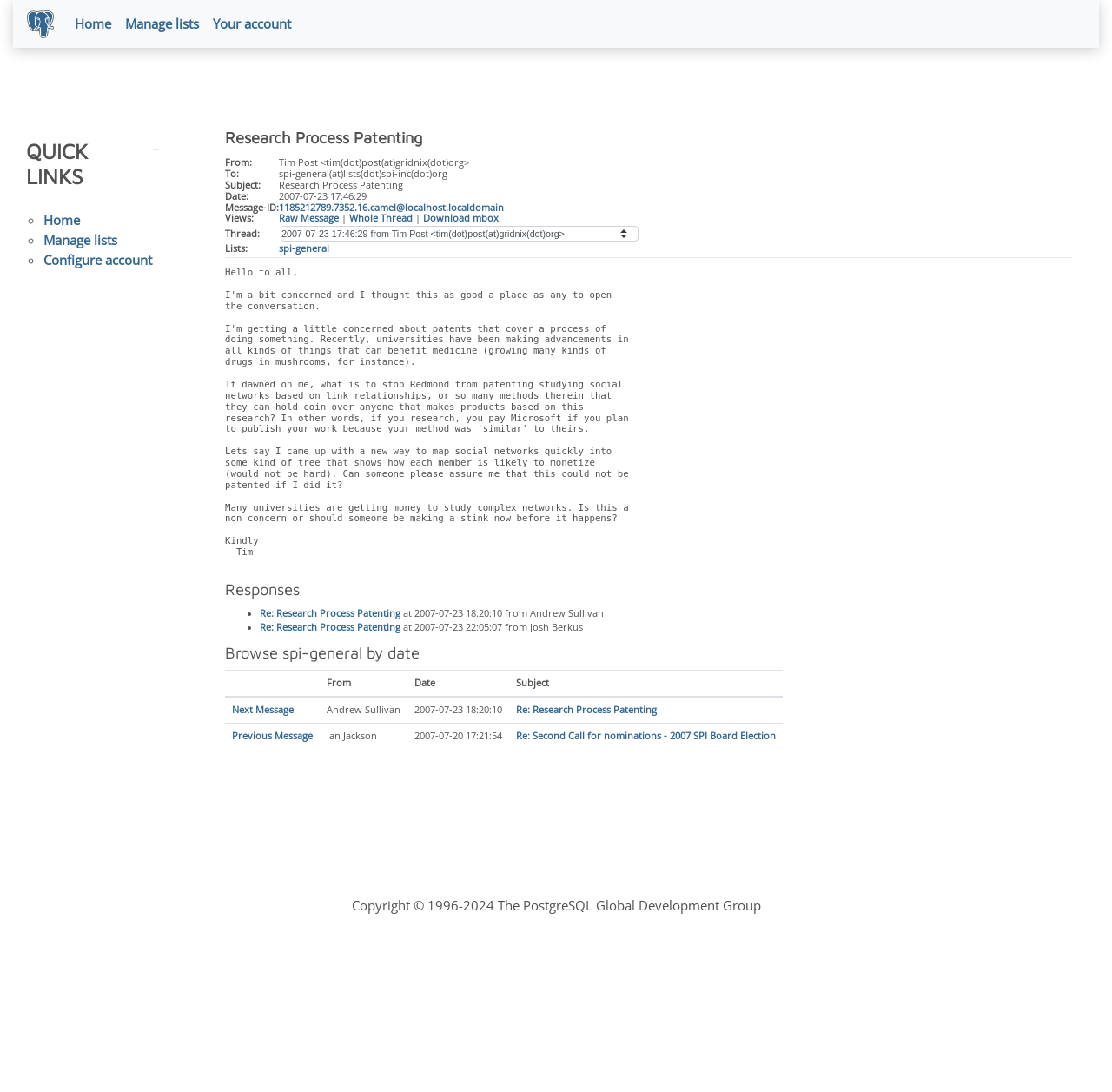Locate the bounding box coordinates of the element you need to click to accomplish the task described by this instruction: "Check the 'Responses'".

[0.202, 0.531, 0.964, 0.548]